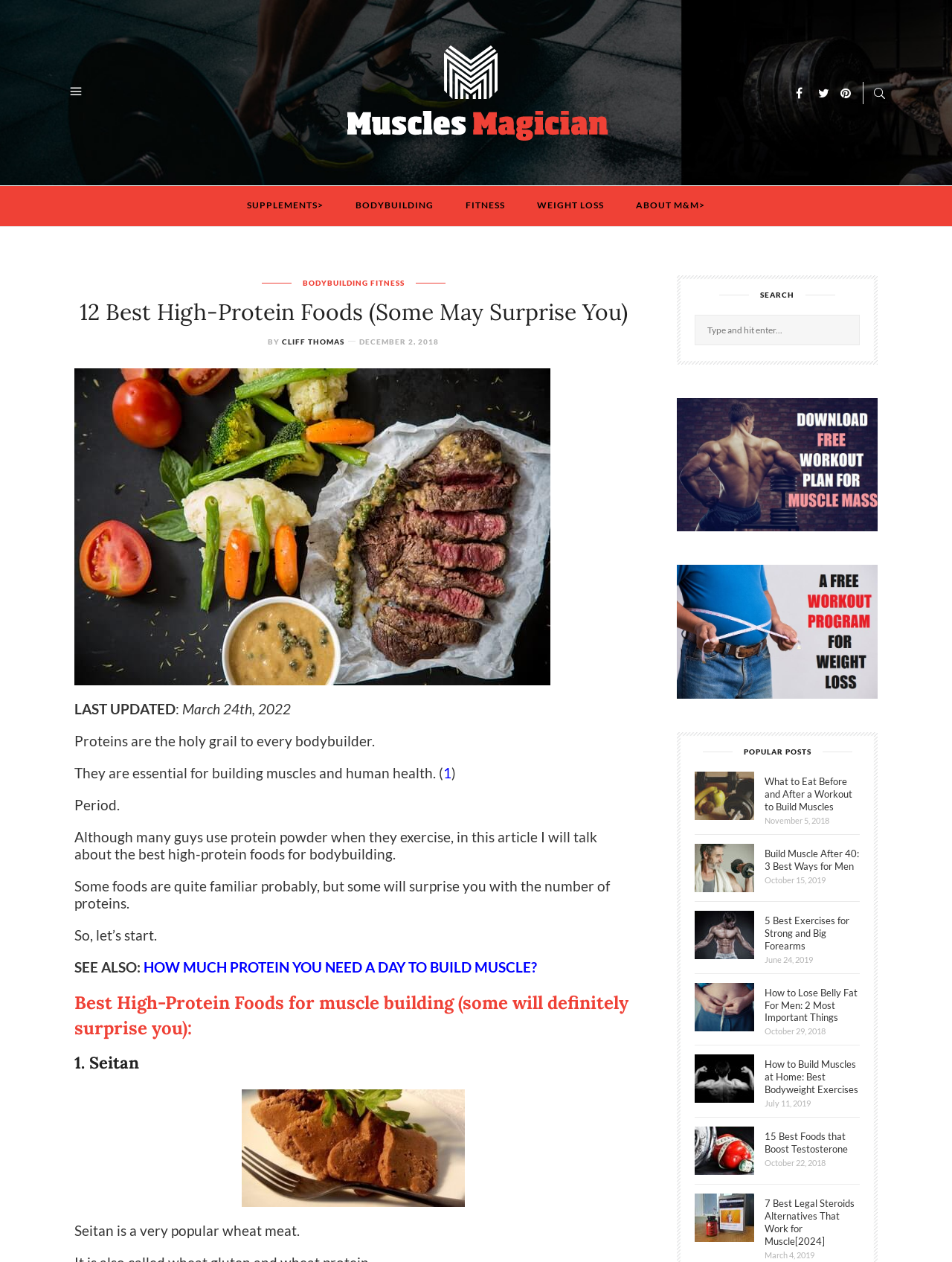Please identify the bounding box coordinates of the region to click in order to complete the given instruction: "Search for a specific topic". The coordinates should be four float numbers between 0 and 1, i.e., [left, top, right, bottom].

[0.73, 0.249, 0.903, 0.274]